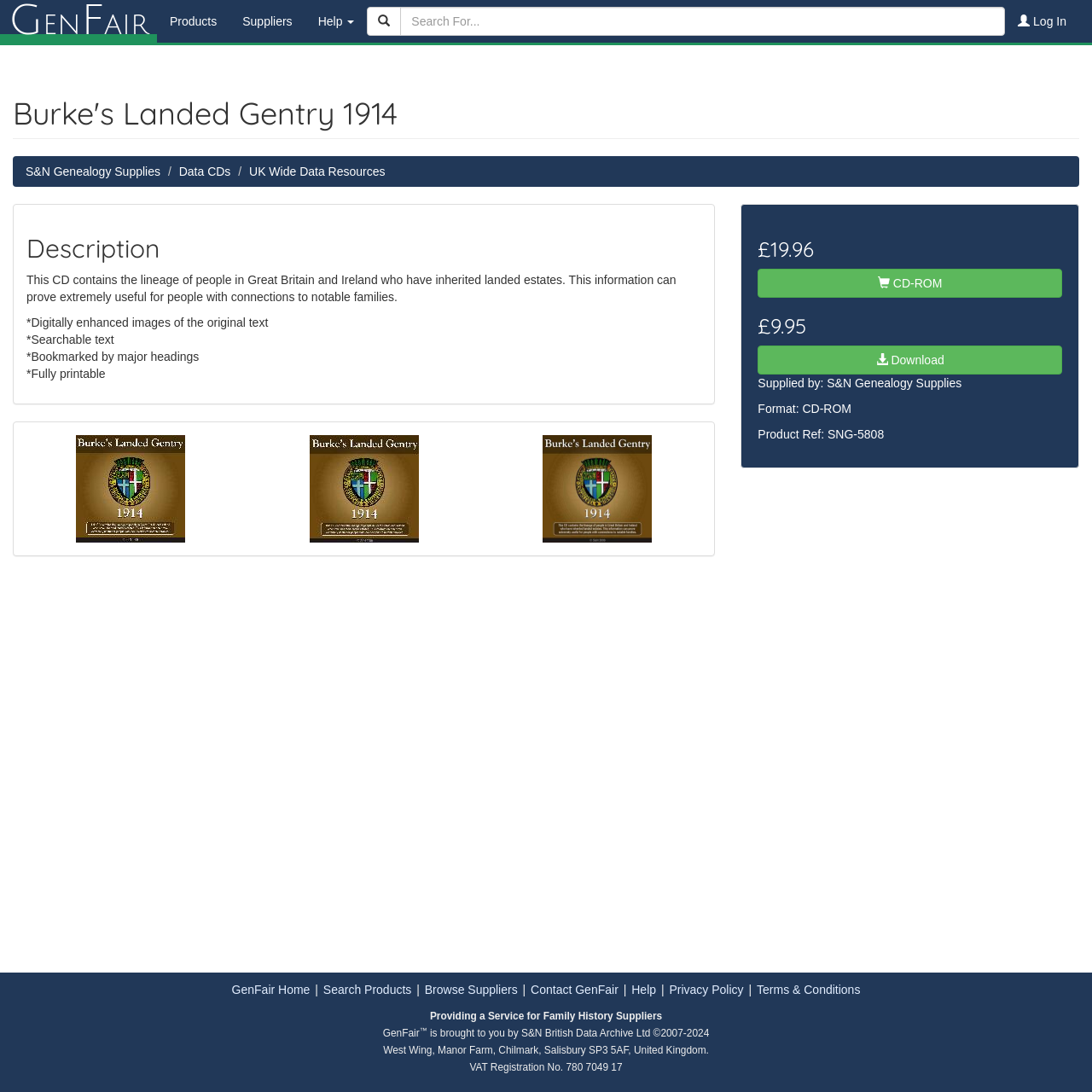Using the provided description: "November 2023", find the bounding box coordinates of the corresponding UI element. The output should be four float numbers between 0 and 1, in the format [left, top, right, bottom].

None